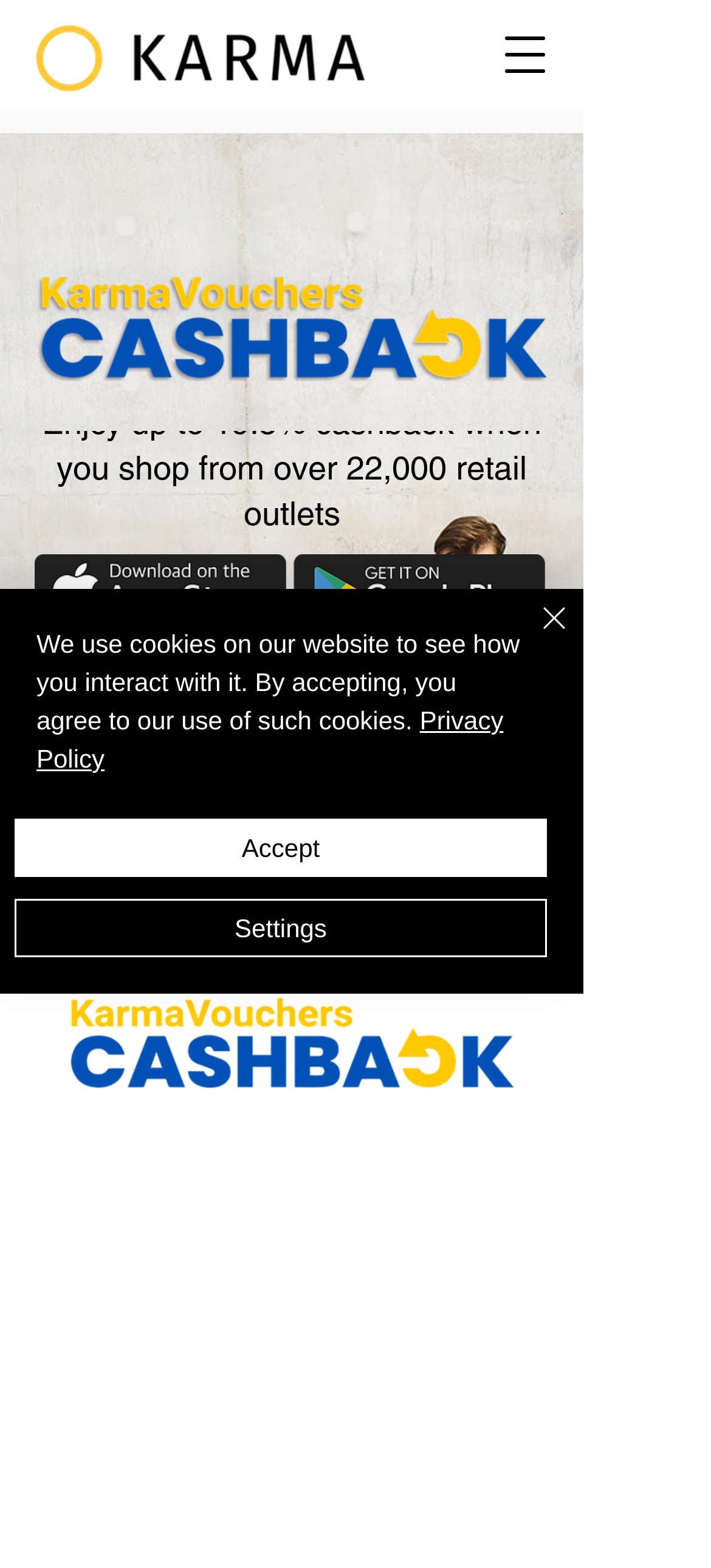Given the description Accept, predict the bounding box coordinates of the UI element. Ensure the coordinates are in the format (top-left x, top-left y, bottom-right x, bottom-right y) and all values are between 0 and 1.

[0.021, 0.522, 0.769, 0.559]